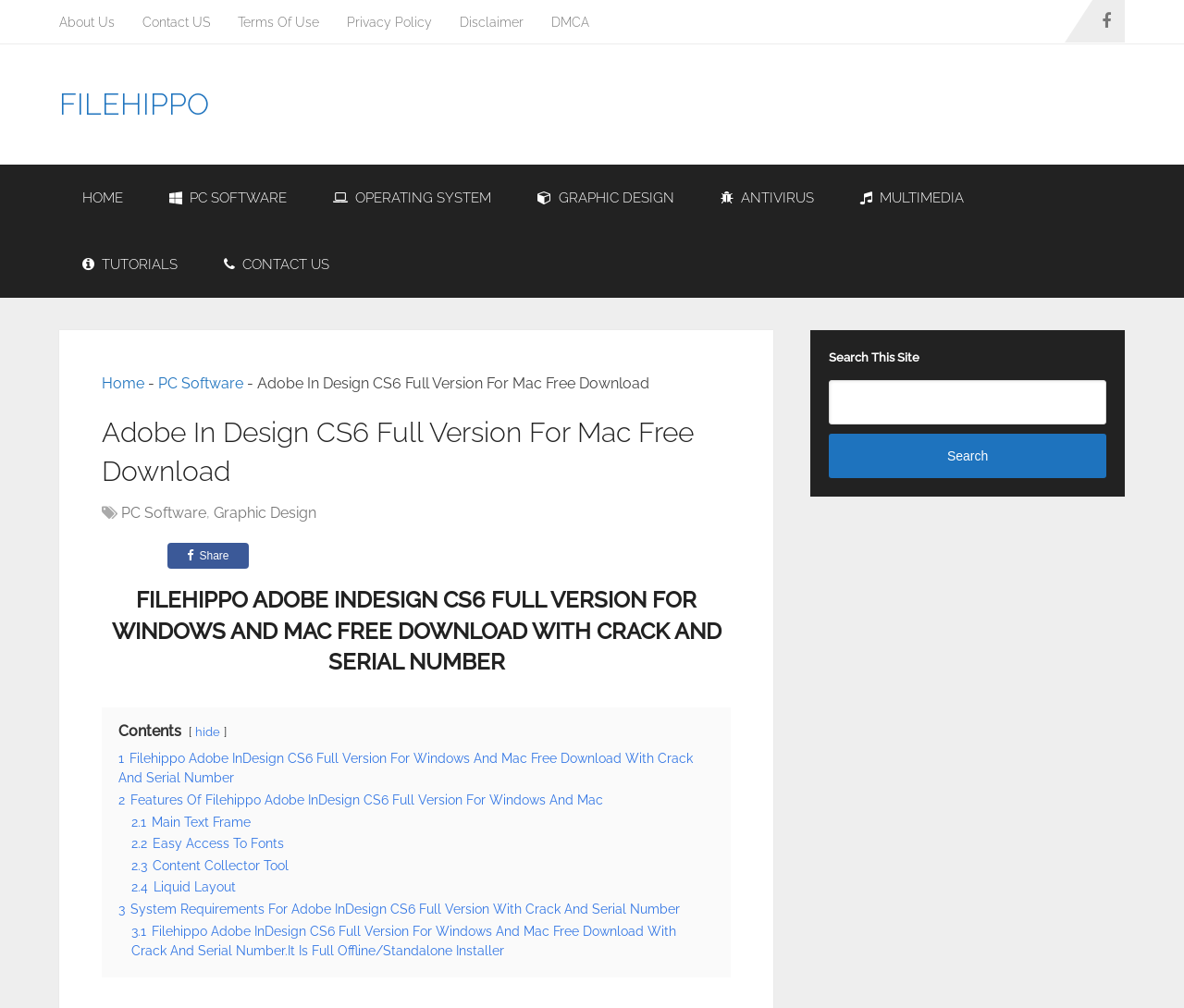Using the given description, provide the bounding box coordinates formatted as (top-left x, top-left y, bottom-right x, bottom-right y), with all values being floating point numbers between 0 and 1. Description: 2.2 Easy Access To Fonts

[0.111, 0.829, 0.24, 0.844]